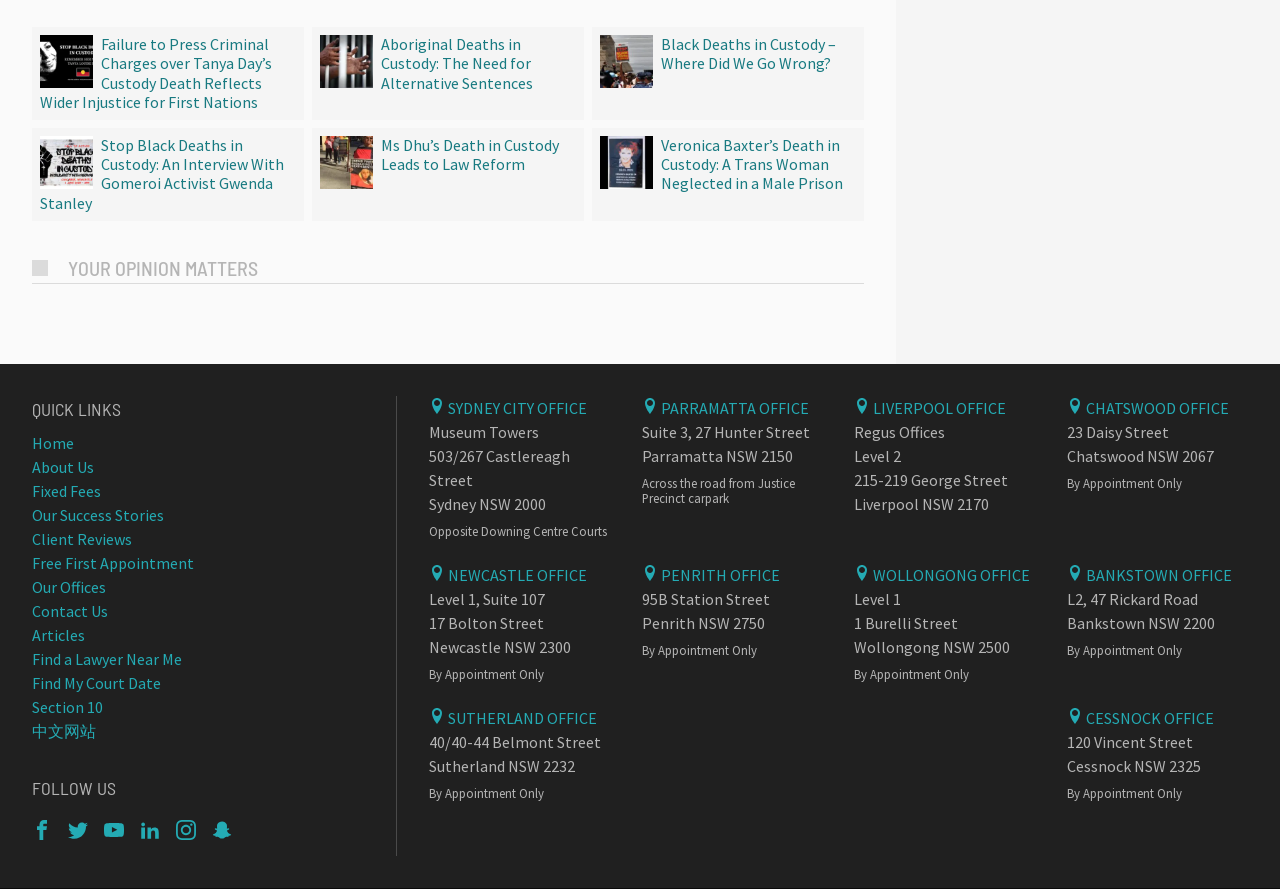Identify the bounding box coordinates of the section to be clicked to complete the task described by the following instruction: "Click on the 'Home' link". The coordinates should be four float numbers between 0 and 1, formatted as [left, top, right, bottom].

[0.025, 0.487, 0.058, 0.509]